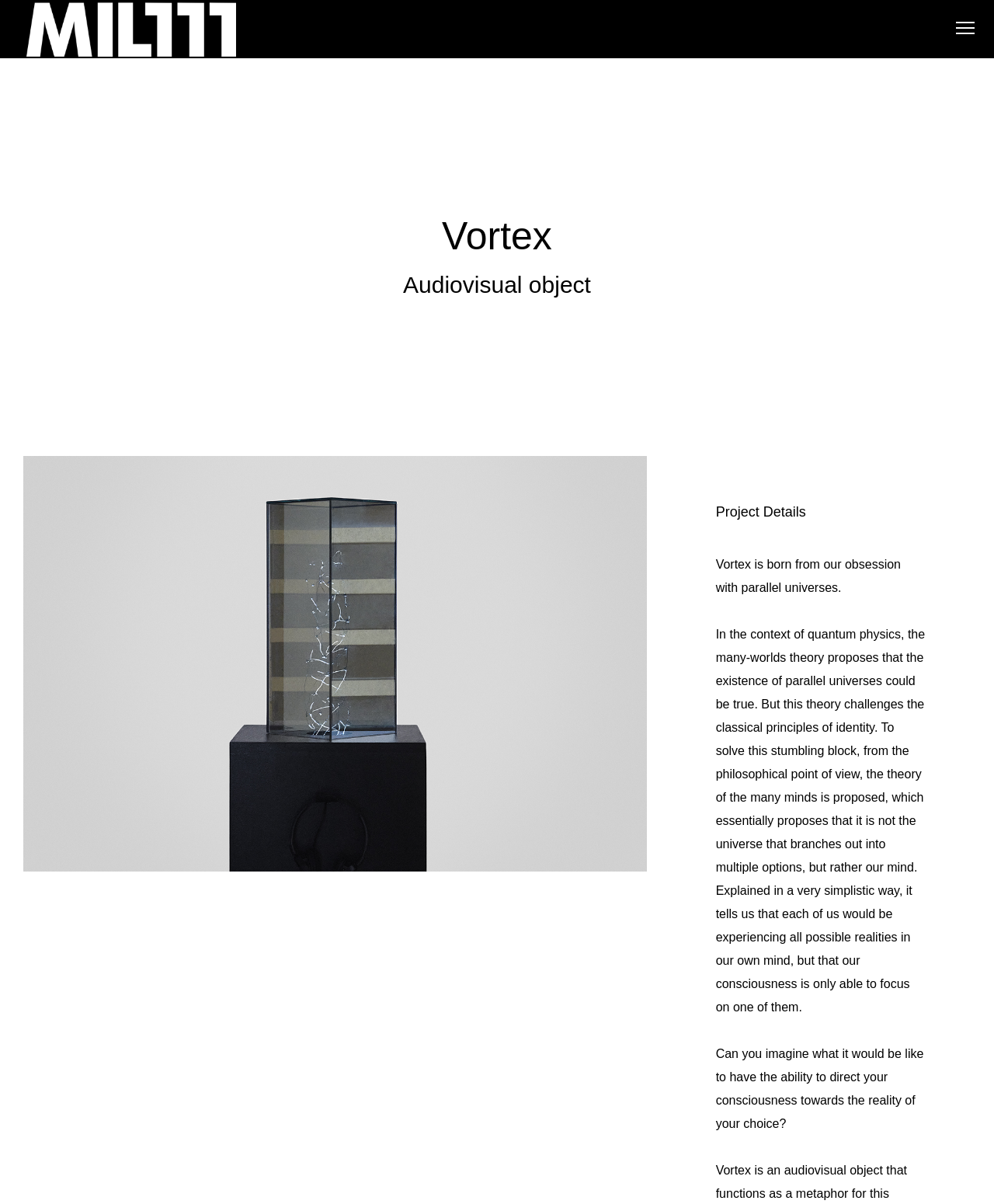Specify the bounding box coordinates (top-left x, top-left y, bottom-right x, bottom-right y) of the UI element in the screenshot that matches this description: alt="MIL111"

[0.023, 0.024, 0.241, 0.069]